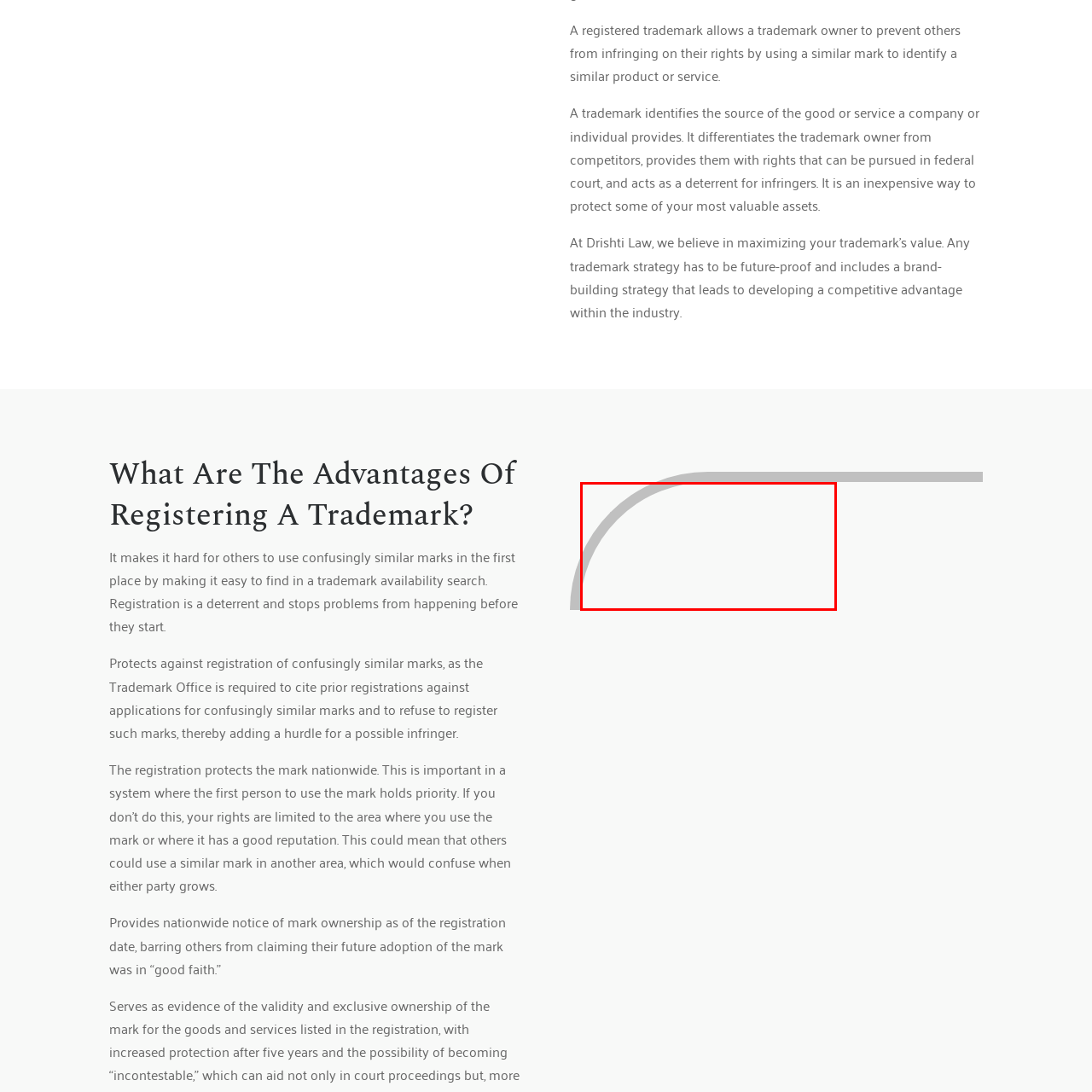Inspect the area enclosed by the red box and reply to the question using only one word or a short phrase: 
What is the purpose of registering a trademark?

To establish a distinct identity